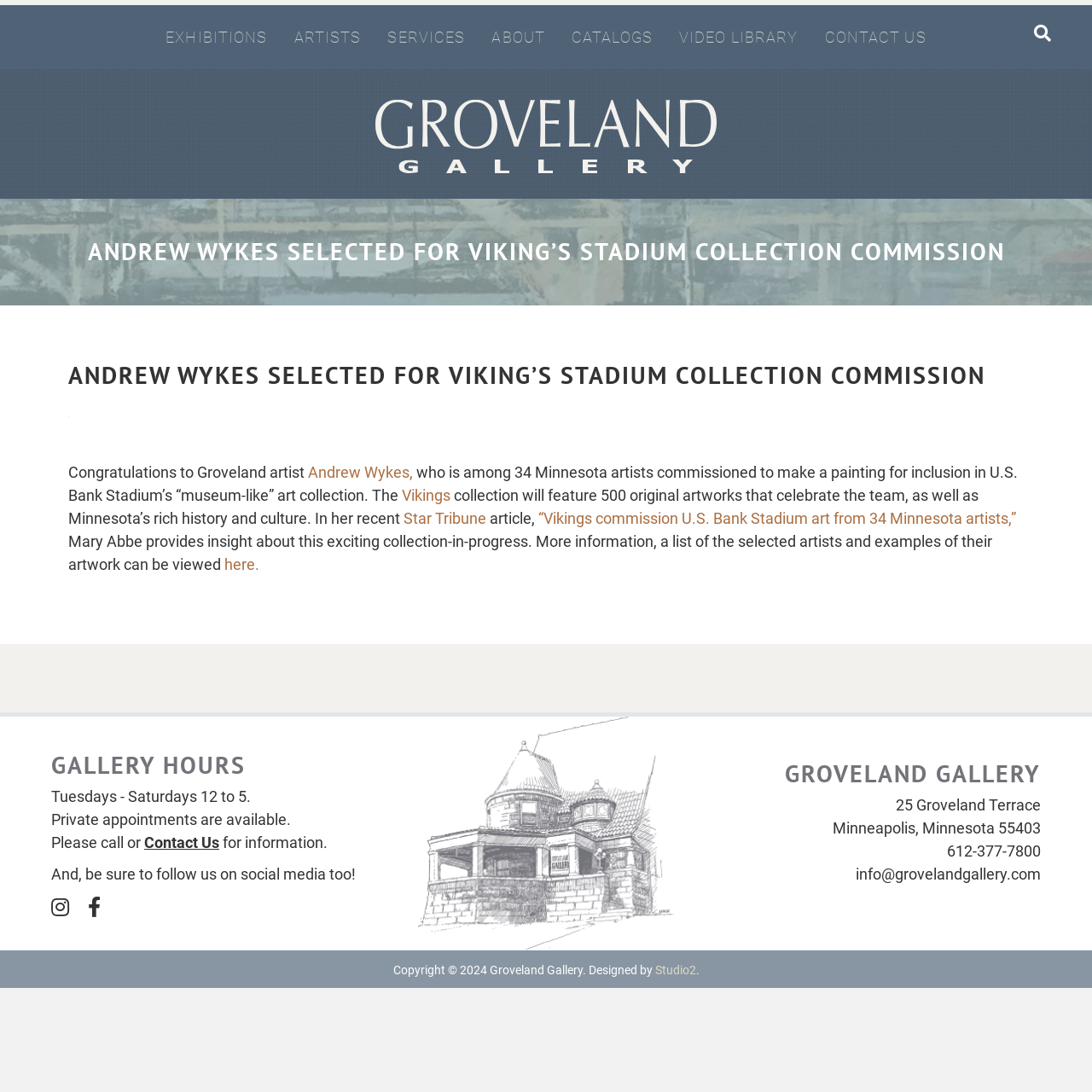Please identify the bounding box coordinates of the clickable area that will fulfill the following instruction: "Read Aidan Kearney's biography". The coordinates should be in the format of four float numbers between 0 and 1, i.e., [left, top, right, bottom].

None